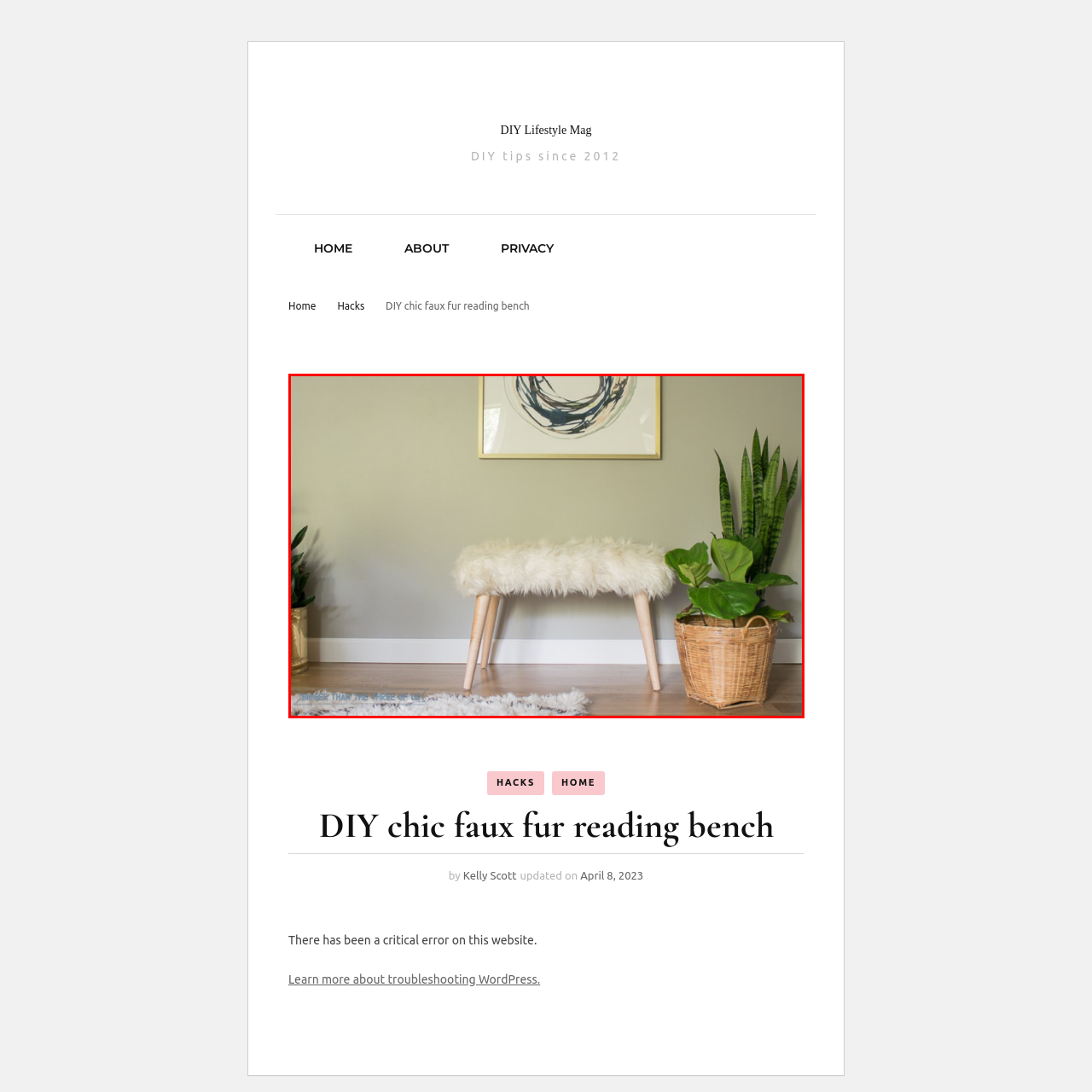How many plants are surrounding the bench?
Look at the image within the red bounding box and provide a single word or phrase as an answer.

At least two